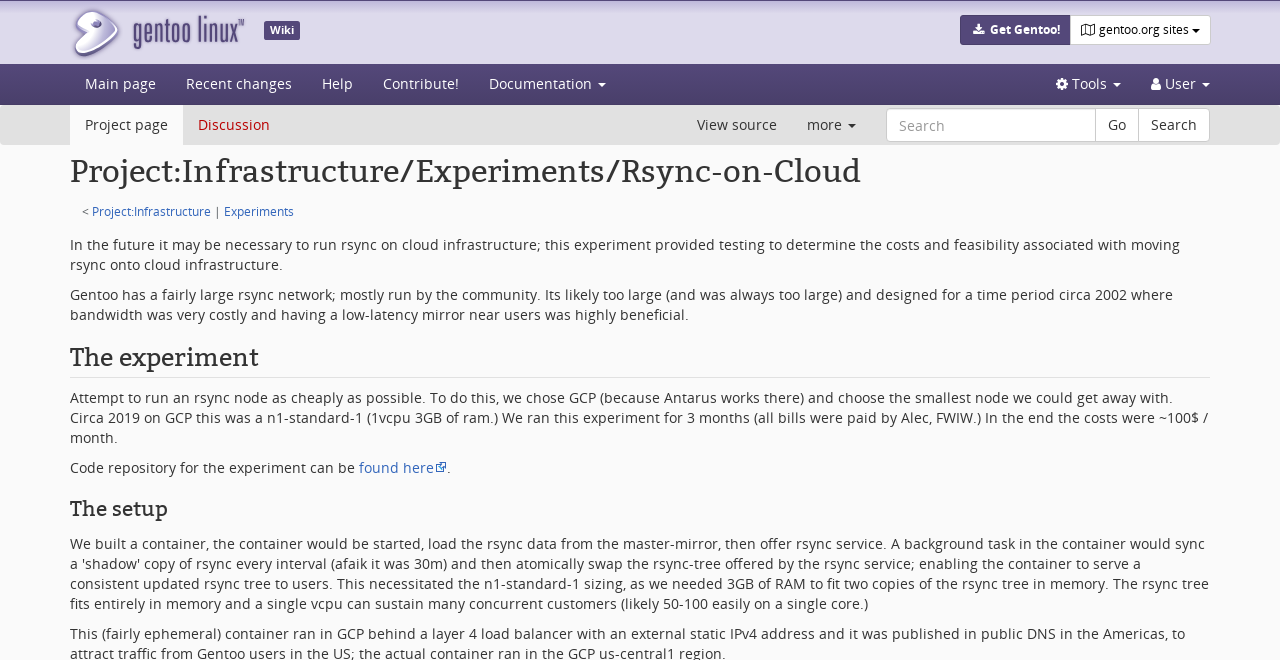Locate the bounding box coordinates of the item that should be clicked to fulfill the instruction: "Click on the Gentoo Linux Logo".

[0.043, 0.002, 0.203, 0.097]